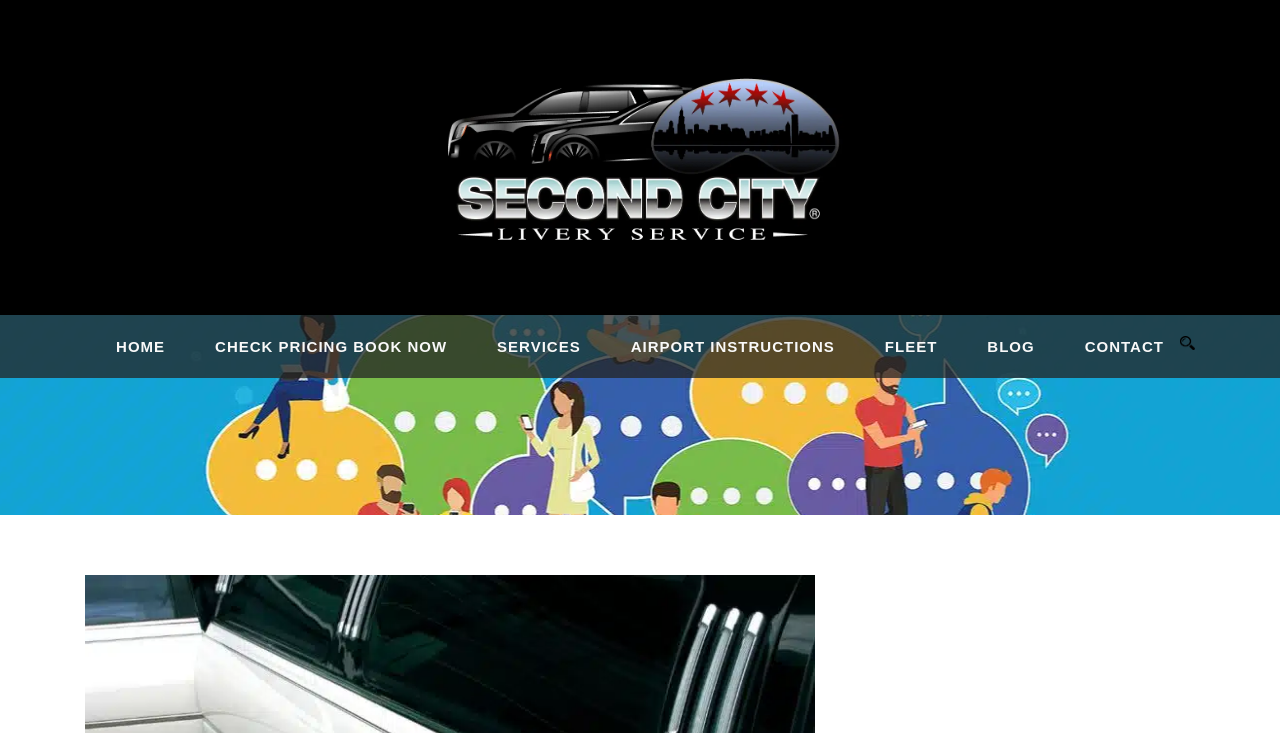Please look at the image and answer the question with a detailed explanation: What is the purpose of the webpage?

Based on the webpage content, it appears that the purpose of the webpage is to provide reasons to hire a limousine service for a date night, suggesting that the webpage is promoting a limousine service for romantic occasions.